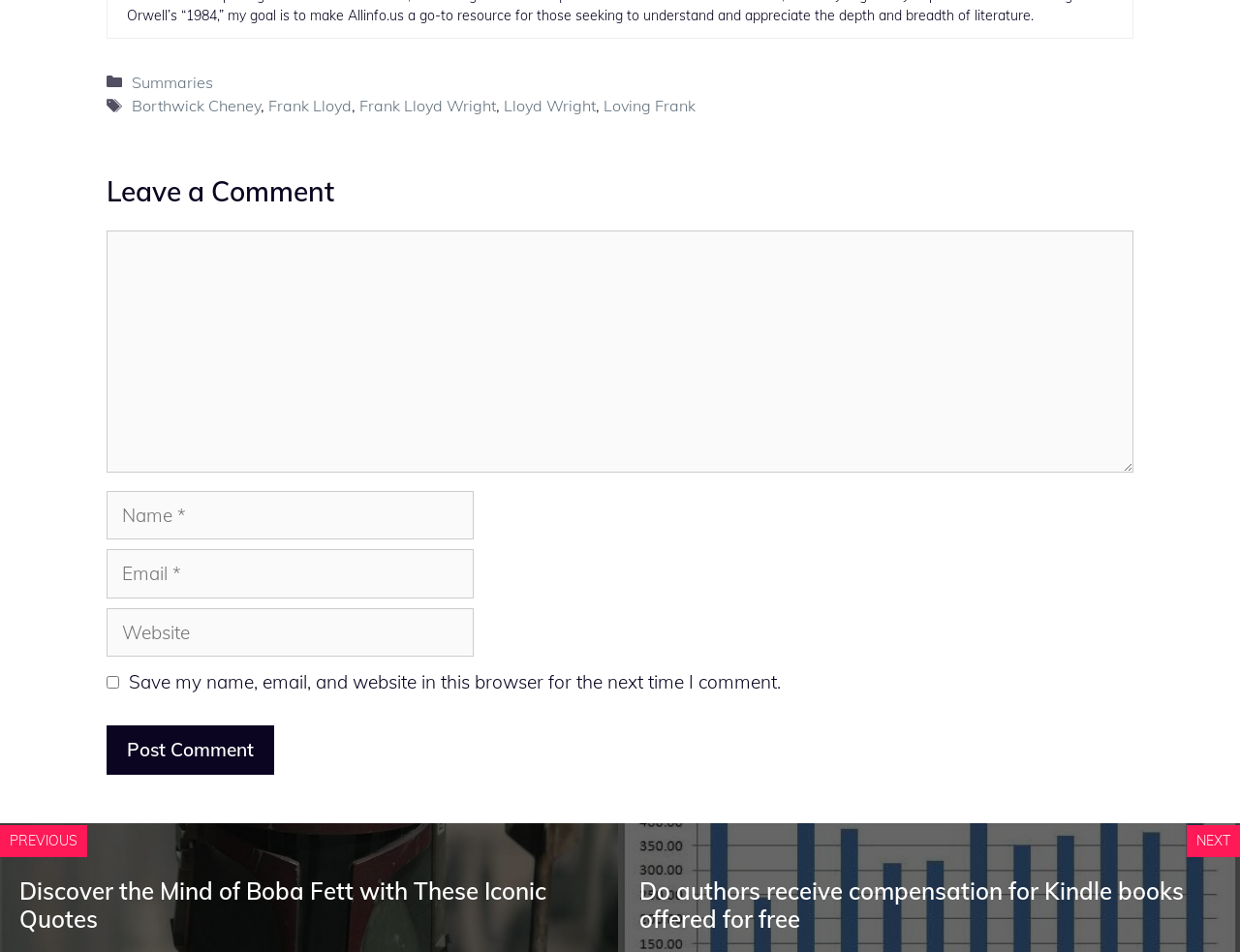Calculate the bounding box coordinates for the UI element based on the following description: "parent_node: Comment name="url" placeholder="Website"". Ensure the coordinates are four float numbers between 0 and 1, i.e., [left, top, right, bottom].

[0.086, 0.639, 0.382, 0.69]